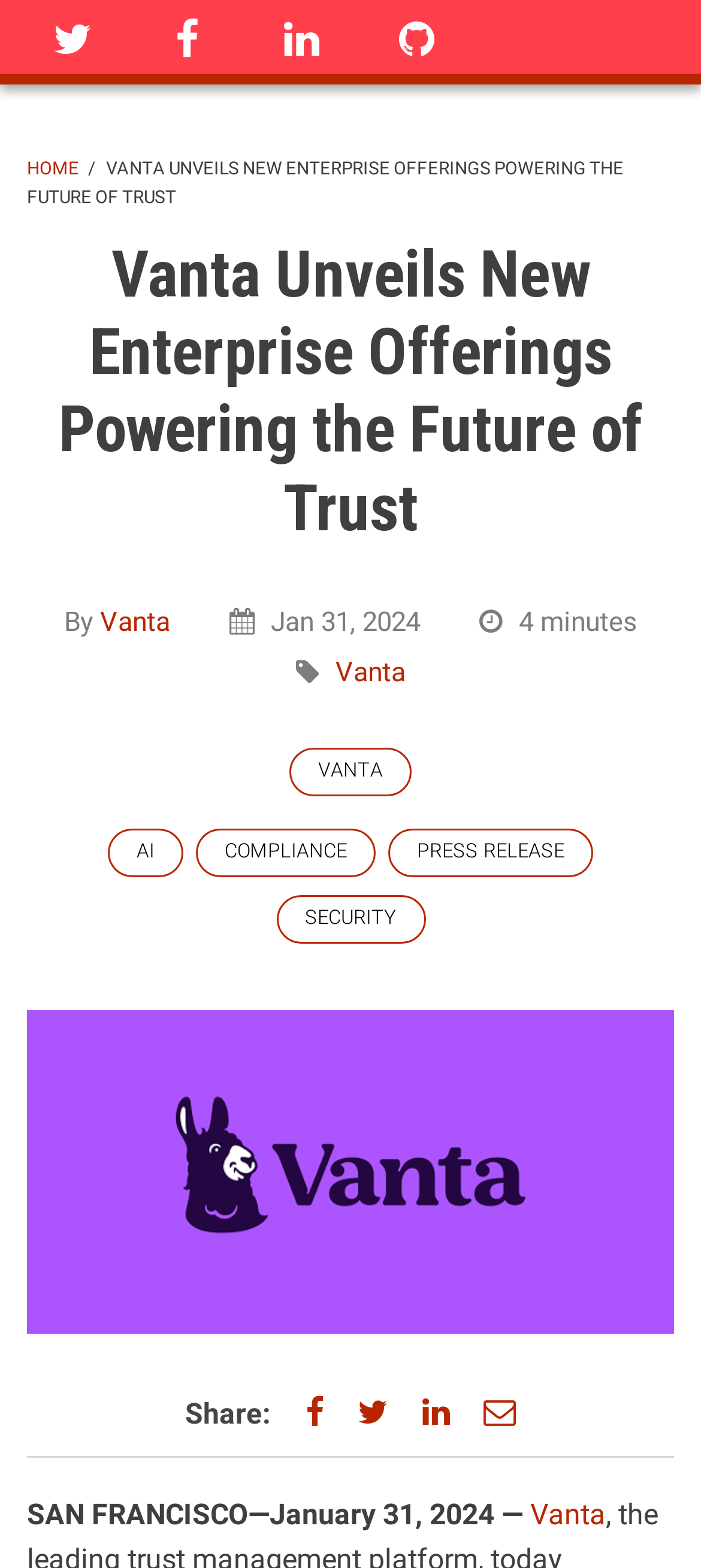Please determine the main heading text of this webpage.

Vanta Unveils New Enterprise Offerings Powering the Future of Trust